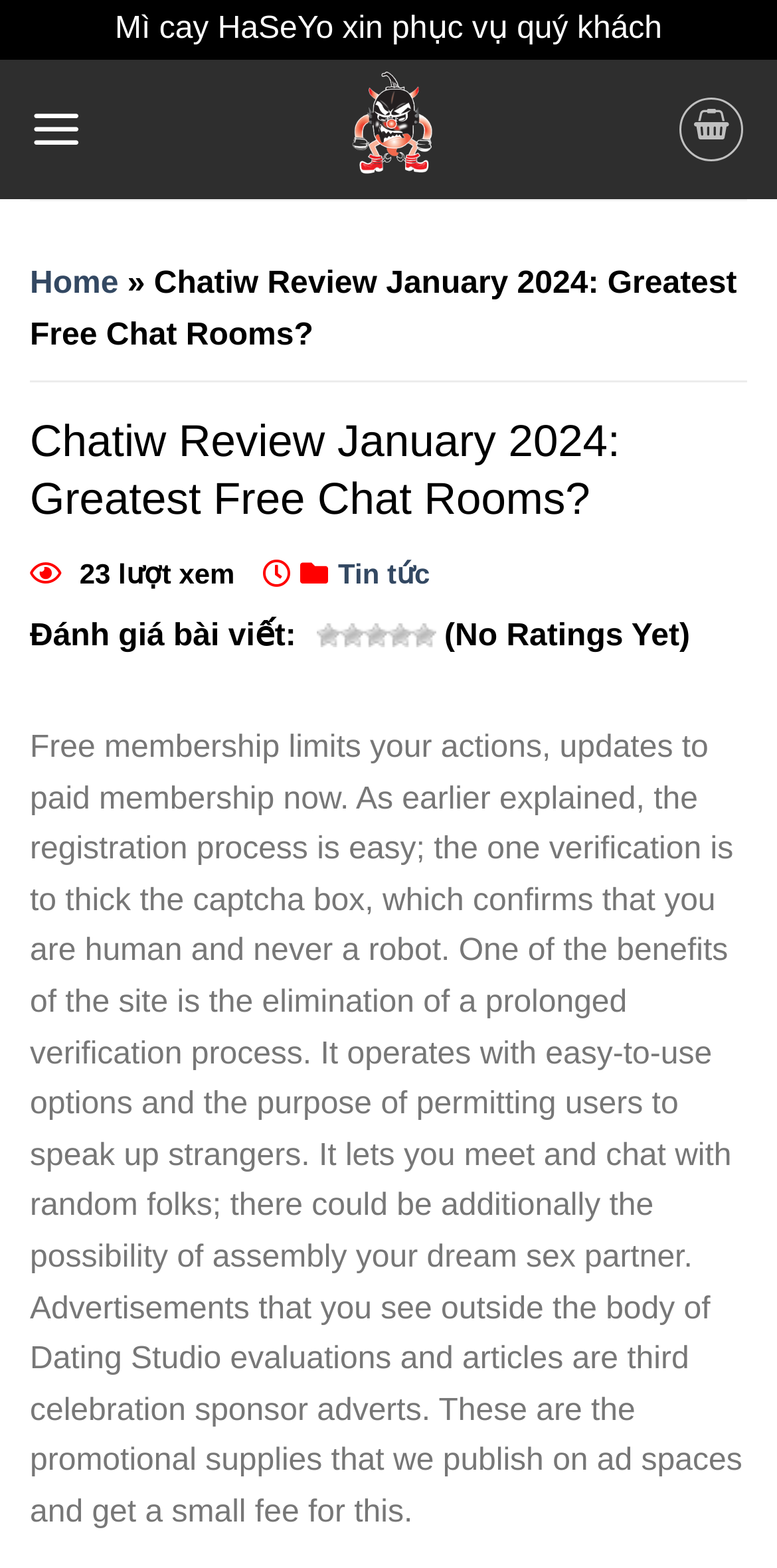Determine the bounding box coordinates for the area you should click to complete the following instruction: "Click the 'Tin tức' link".

[0.435, 0.355, 0.553, 0.375]